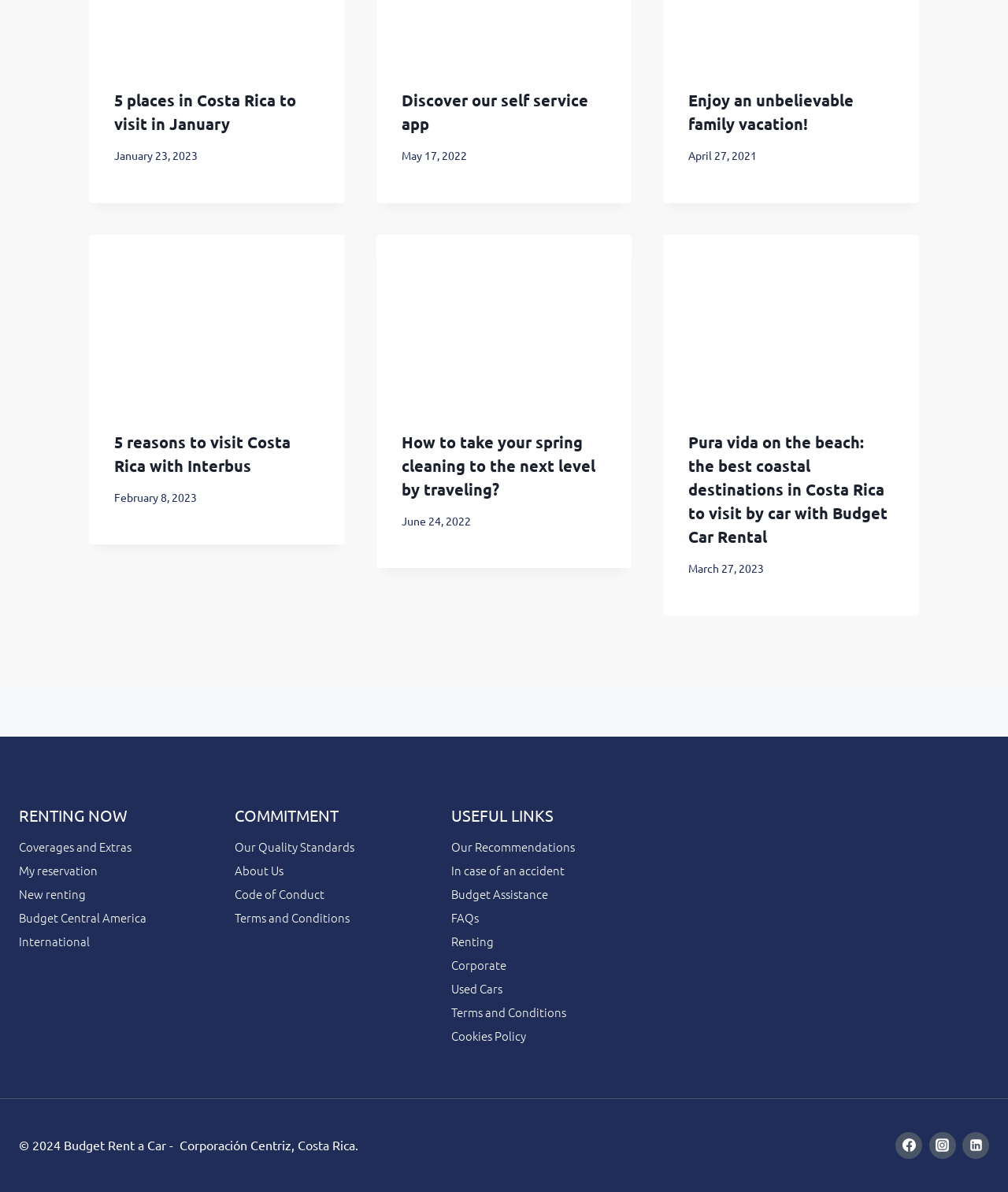Determine the bounding box coordinates of the clickable element to achieve the following action: 'Click on 'April 2023''. Provide the coordinates as four float values between 0 and 1, formatted as [left, top, right, bottom].

None